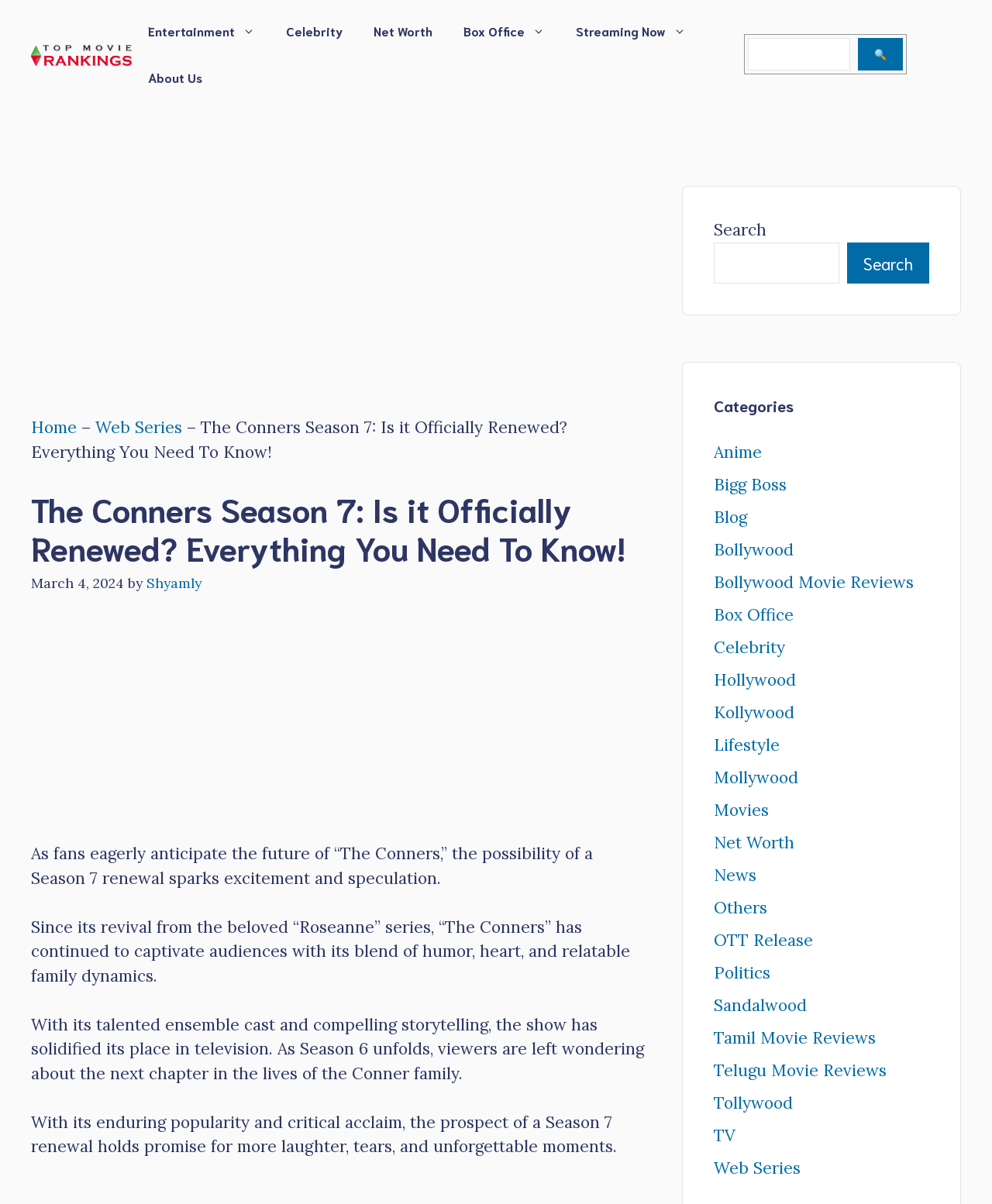Use a single word or phrase to answer the following:
Who is the author of the article on this webpage?

Shyamly